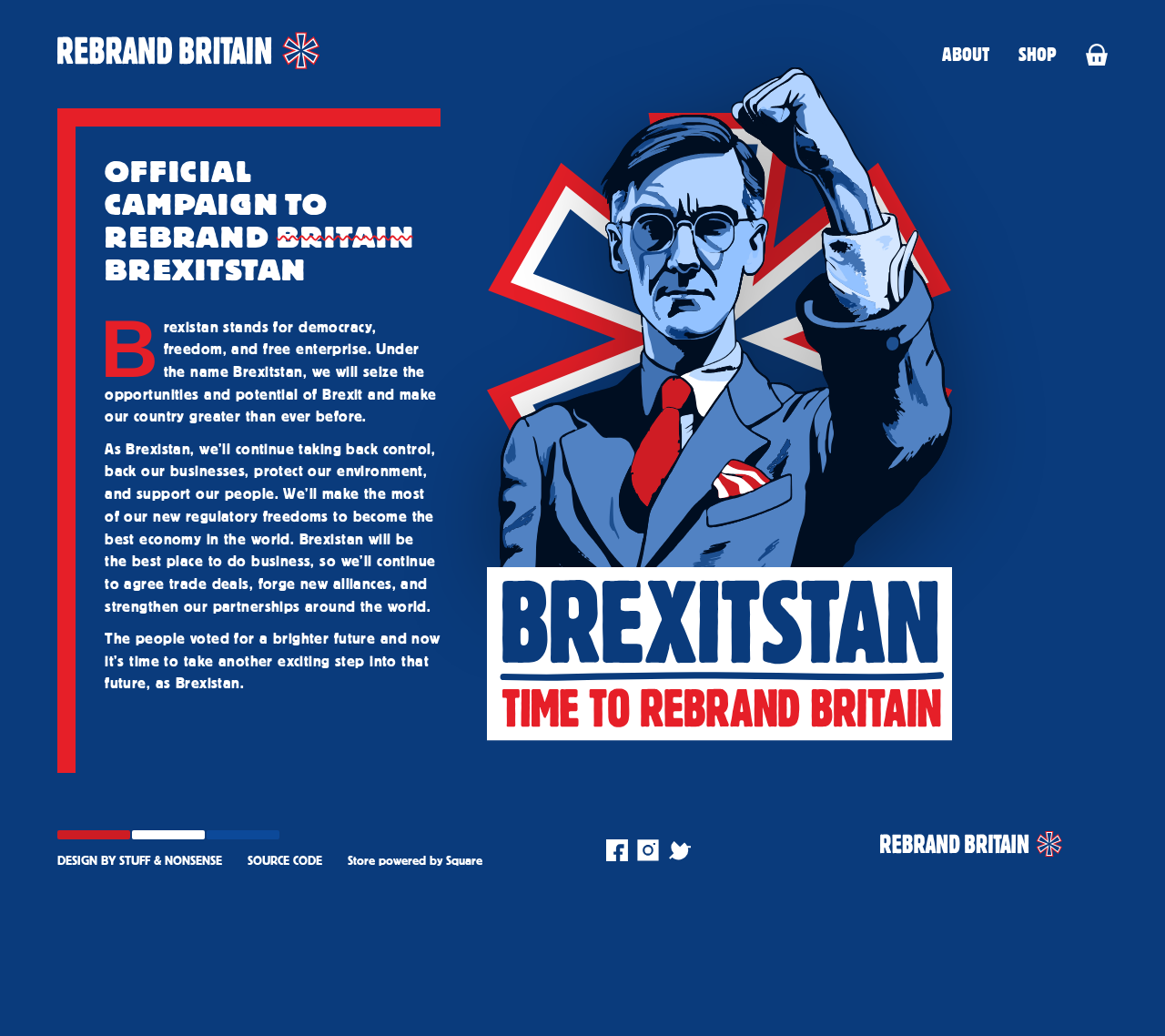What is the platform used to power the store?
Answer the question using a single word or phrase, according to the image.

Square